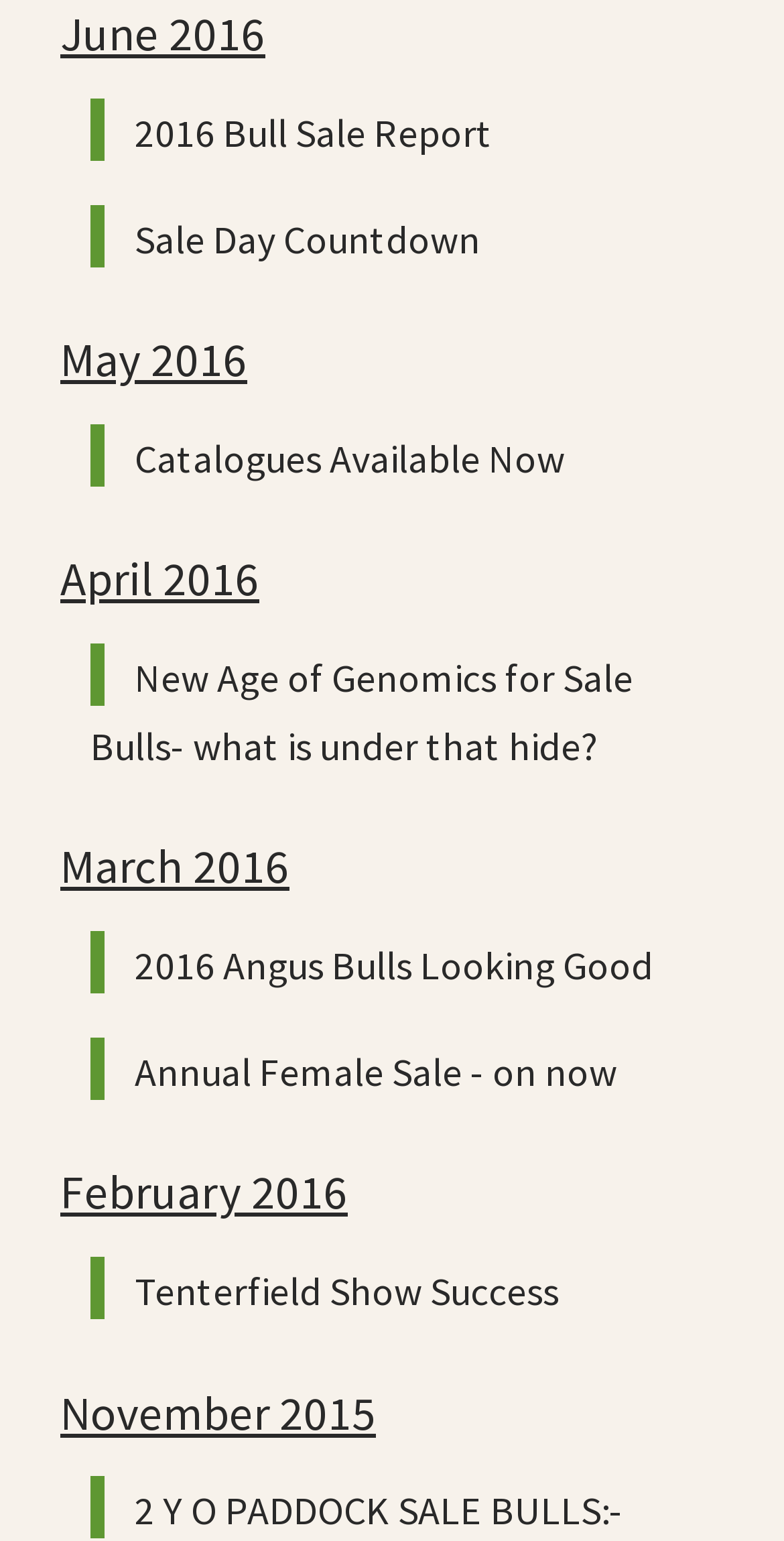Identify the bounding box for the UI element that is described as follows: "June 2016".

[0.077, 0.002, 0.338, 0.04]